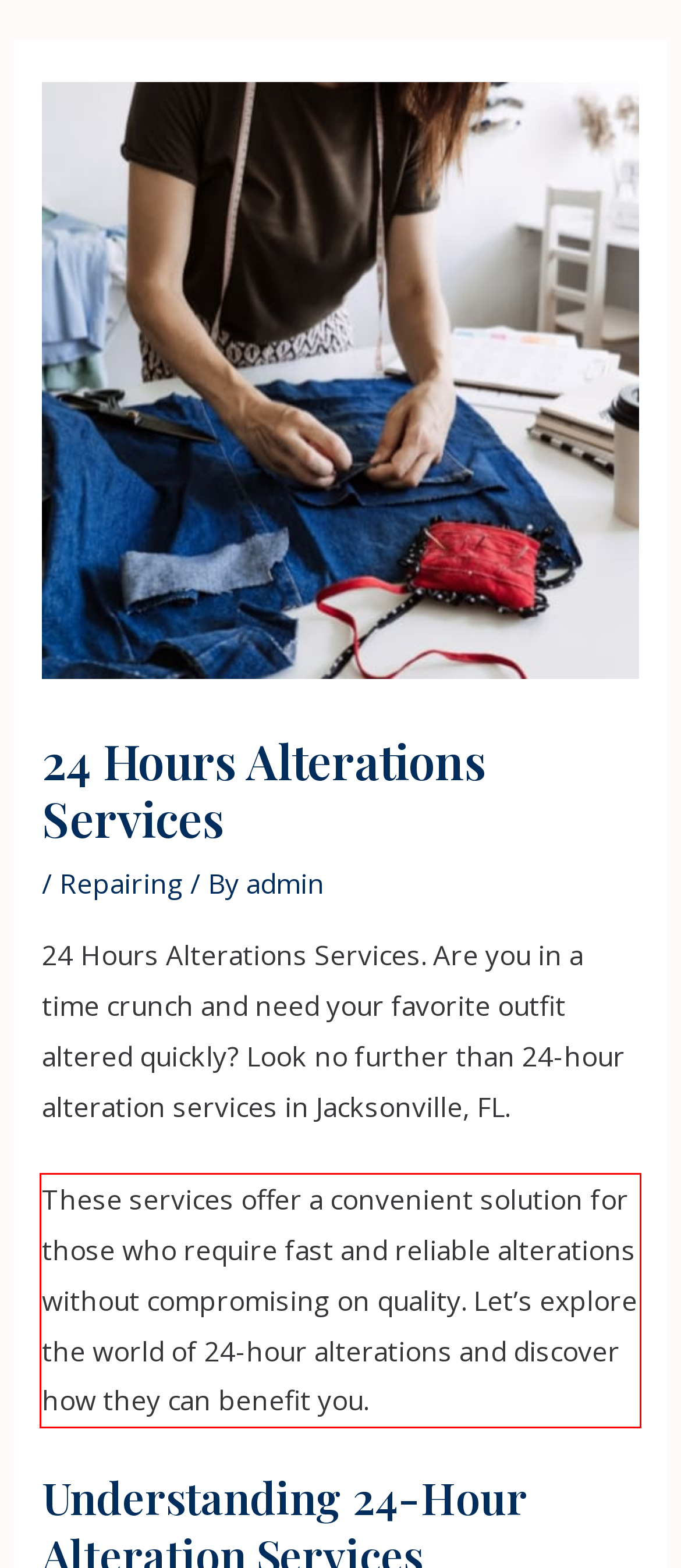Given a webpage screenshot, locate the red bounding box and extract the text content found inside it.

These services offer a convenient solution for those who require fast and reliable alterations without compromising on quality. Let’s explore the world of 24-hour alterations and discover how they can benefit you.